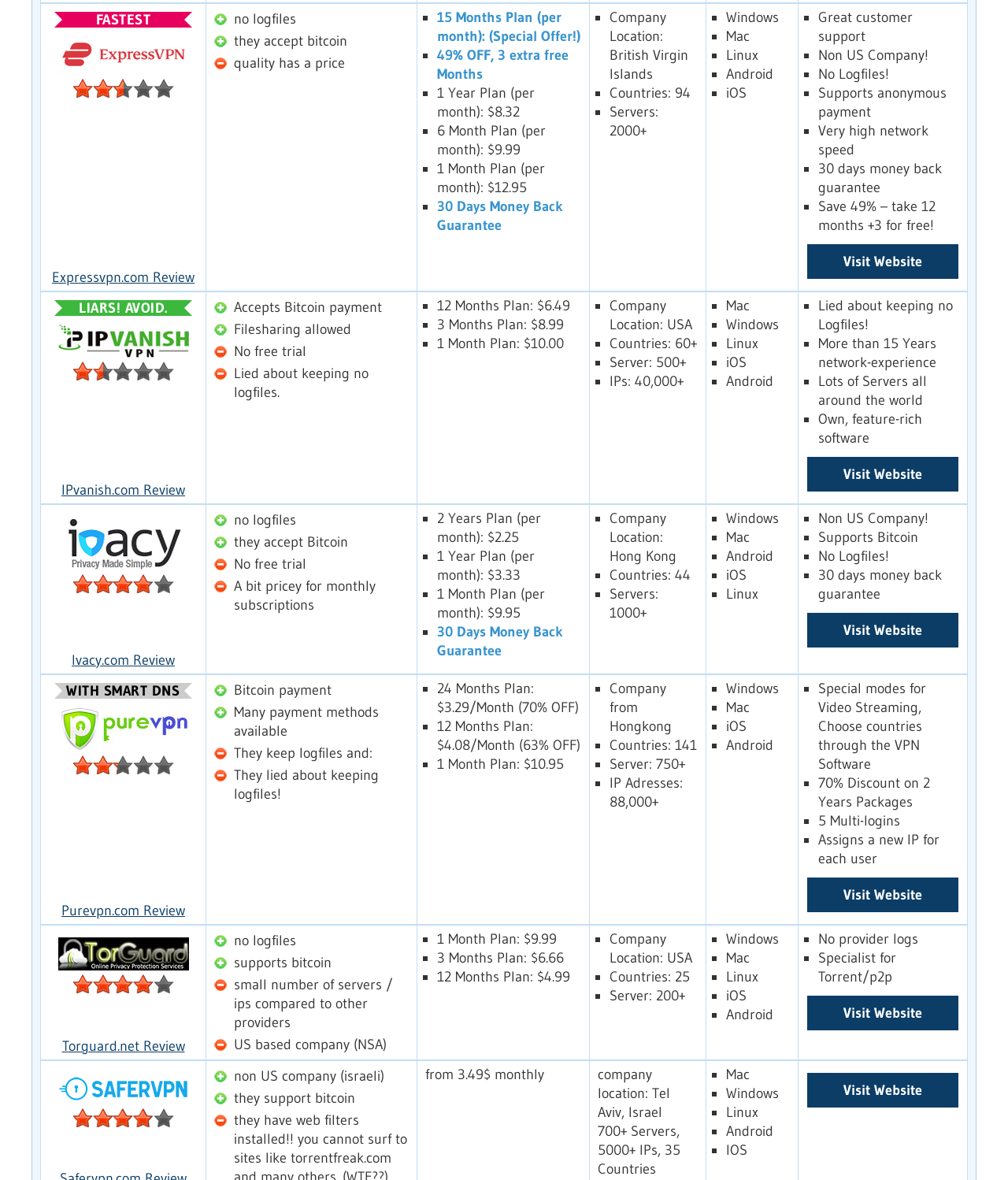Find the bounding box coordinates of the element you need to click on to perform this action: 'Check IPVanish VPN Review'. The coordinates should be represented by four float values between 0 and 1, in the format [left, top, right, bottom].

[0.04, 0.247, 0.96, 0.427]